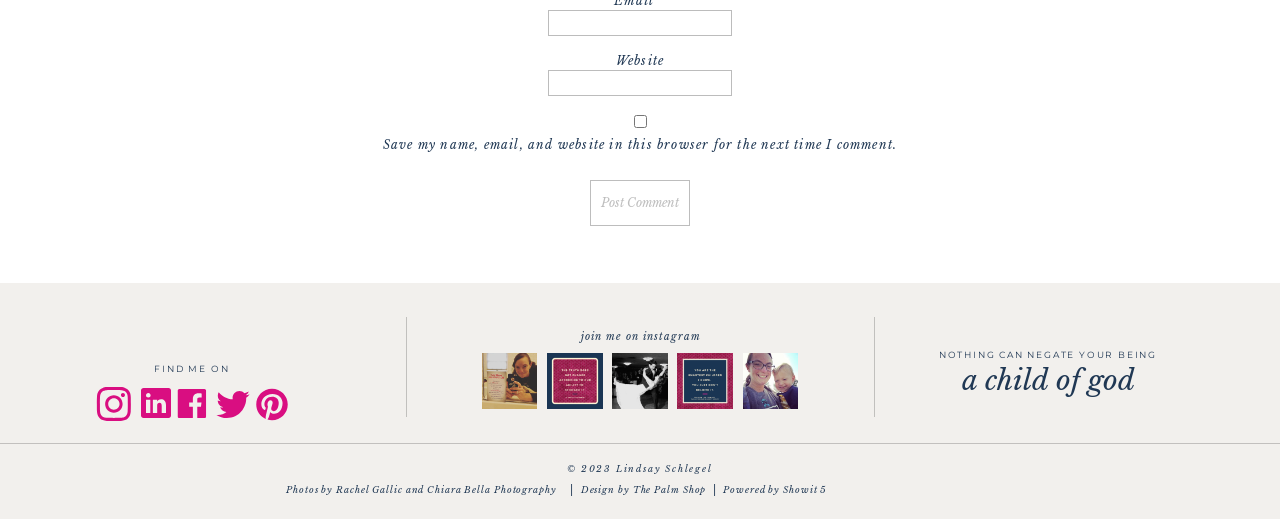Give a one-word or one-phrase response to the question: 
What social media platforms are linked on the webpage?

Instagram, Facebook